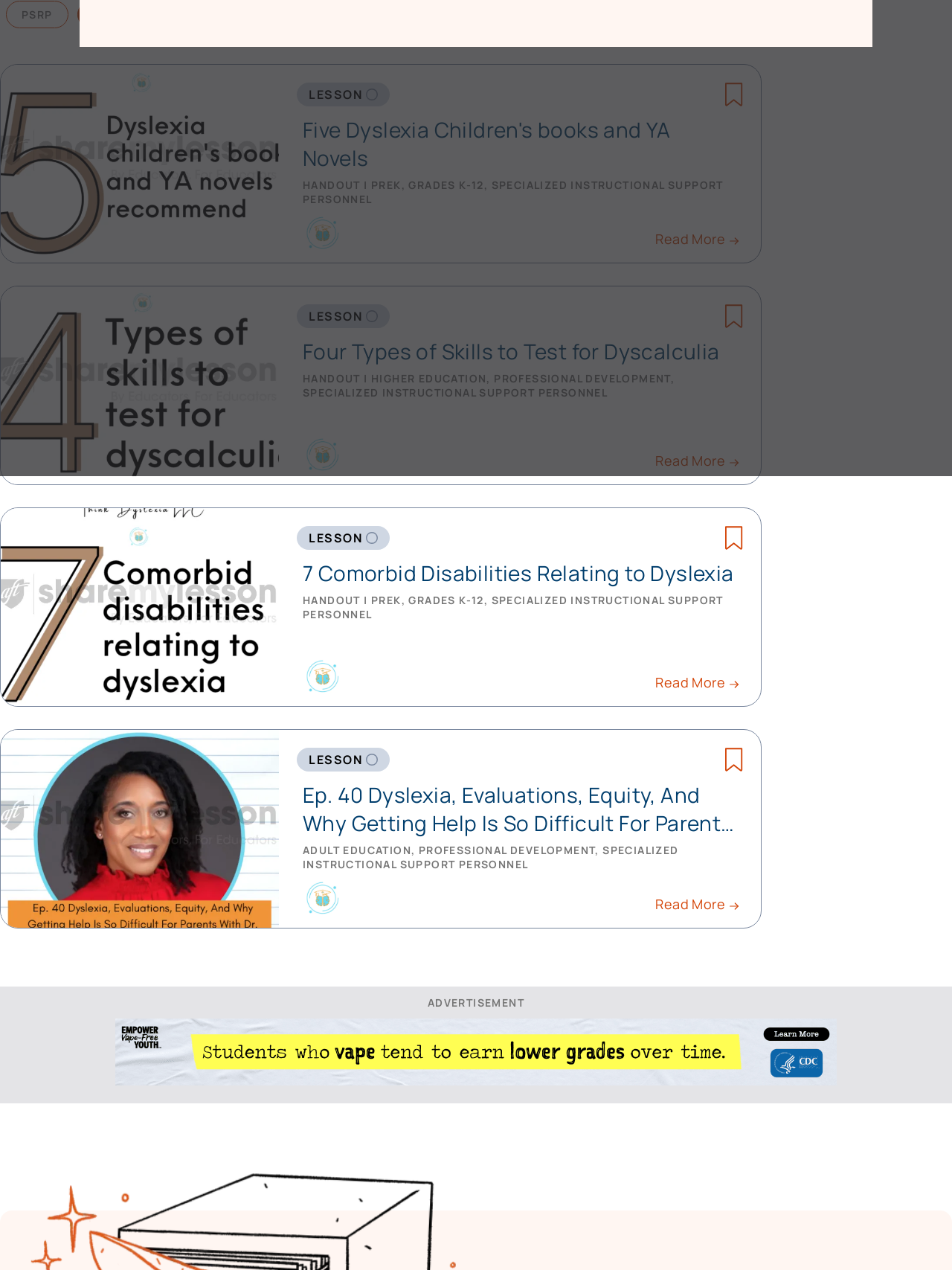Provide the bounding box coordinates of the HTML element described by the text: "sisp". The coordinates should be in the format [left, top, right, bottom] with values between 0 and 1.

[0.081, 0.0, 0.142, 0.022]